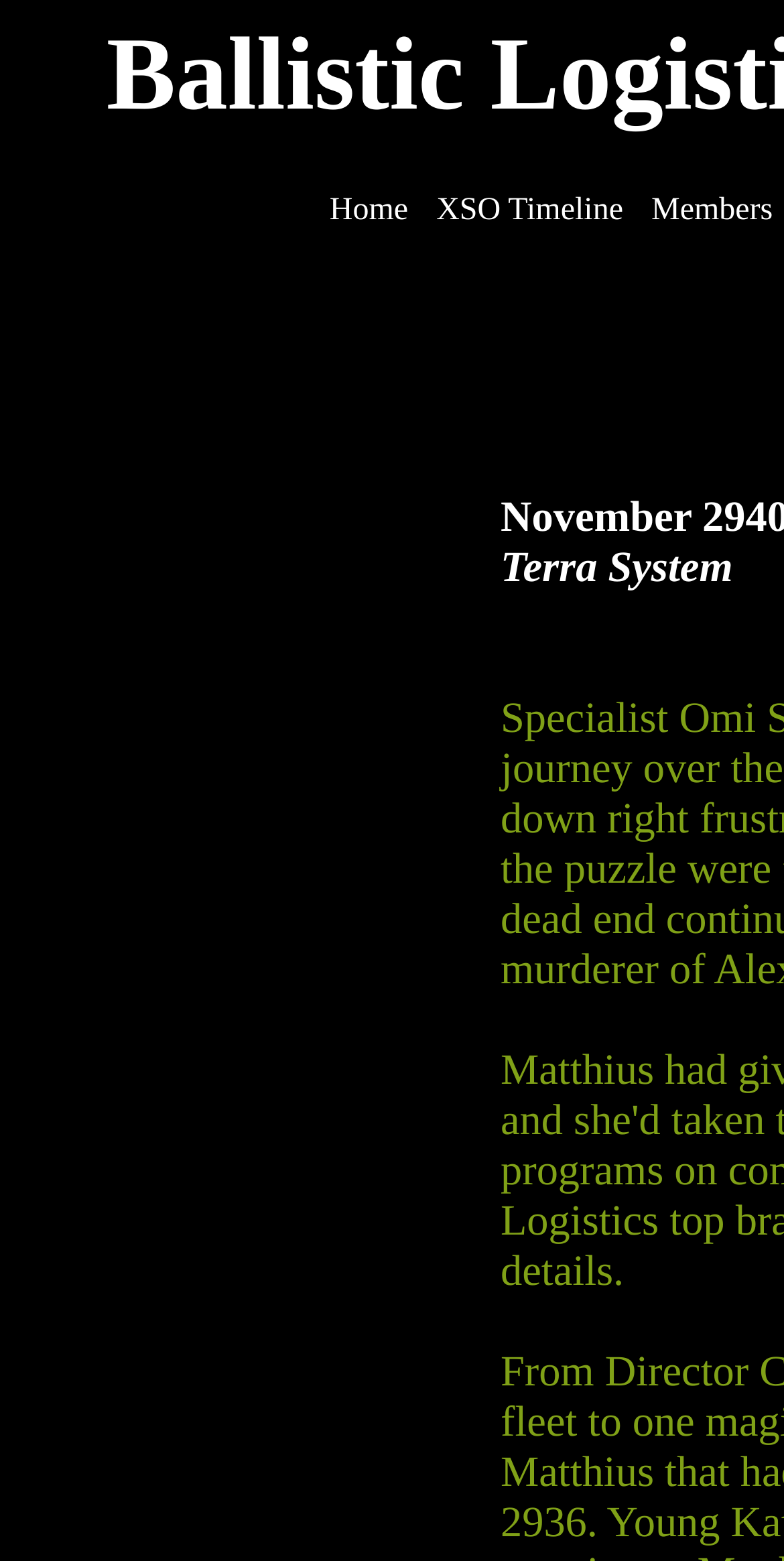Locate and generate the text content of the webpage's heading.

Ballistic Logistics - An Enemy Revealed